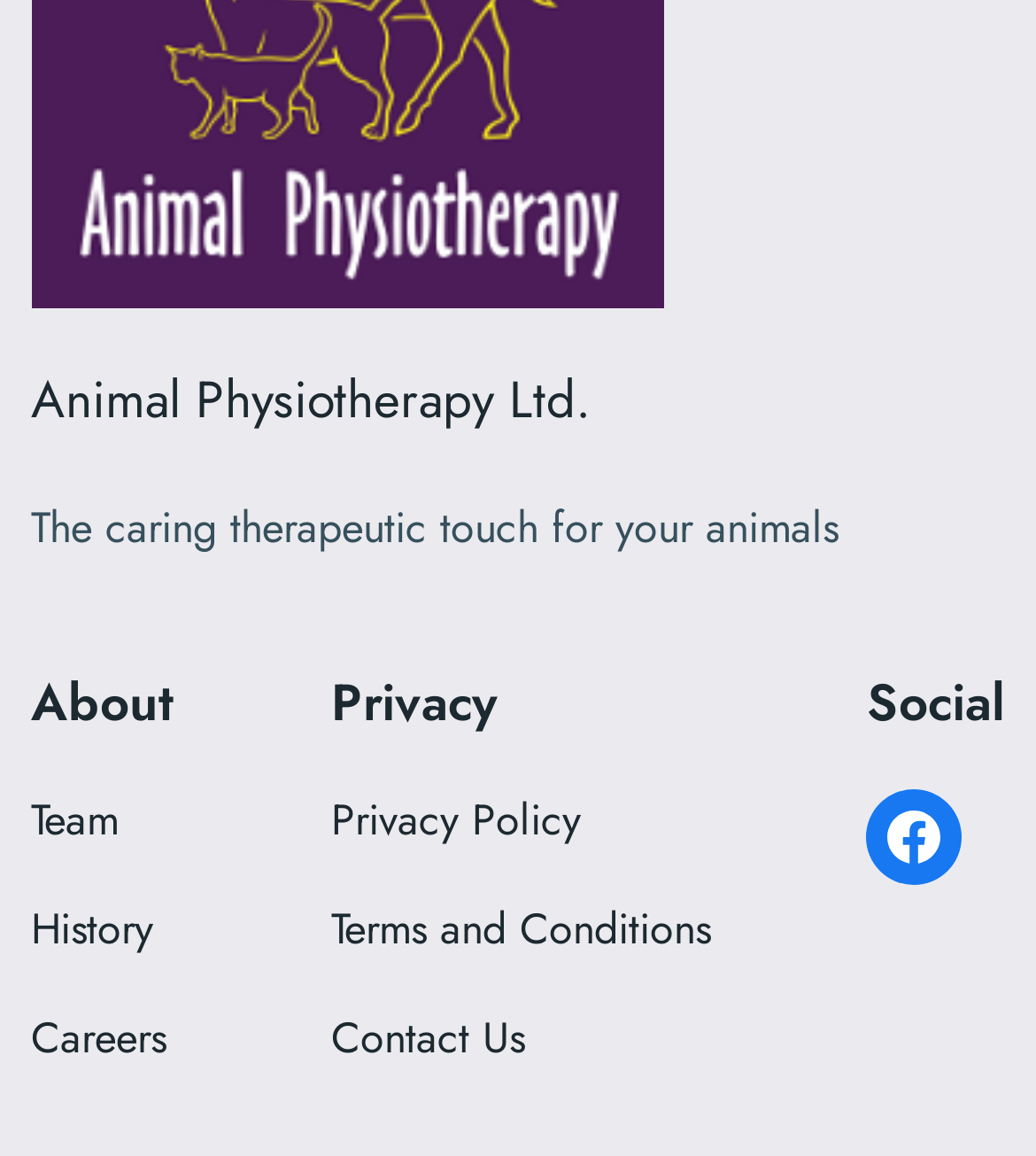Identify the bounding box coordinates of the HTML element based on this description: "Terms and Conditions".

[0.319, 0.777, 0.686, 0.834]